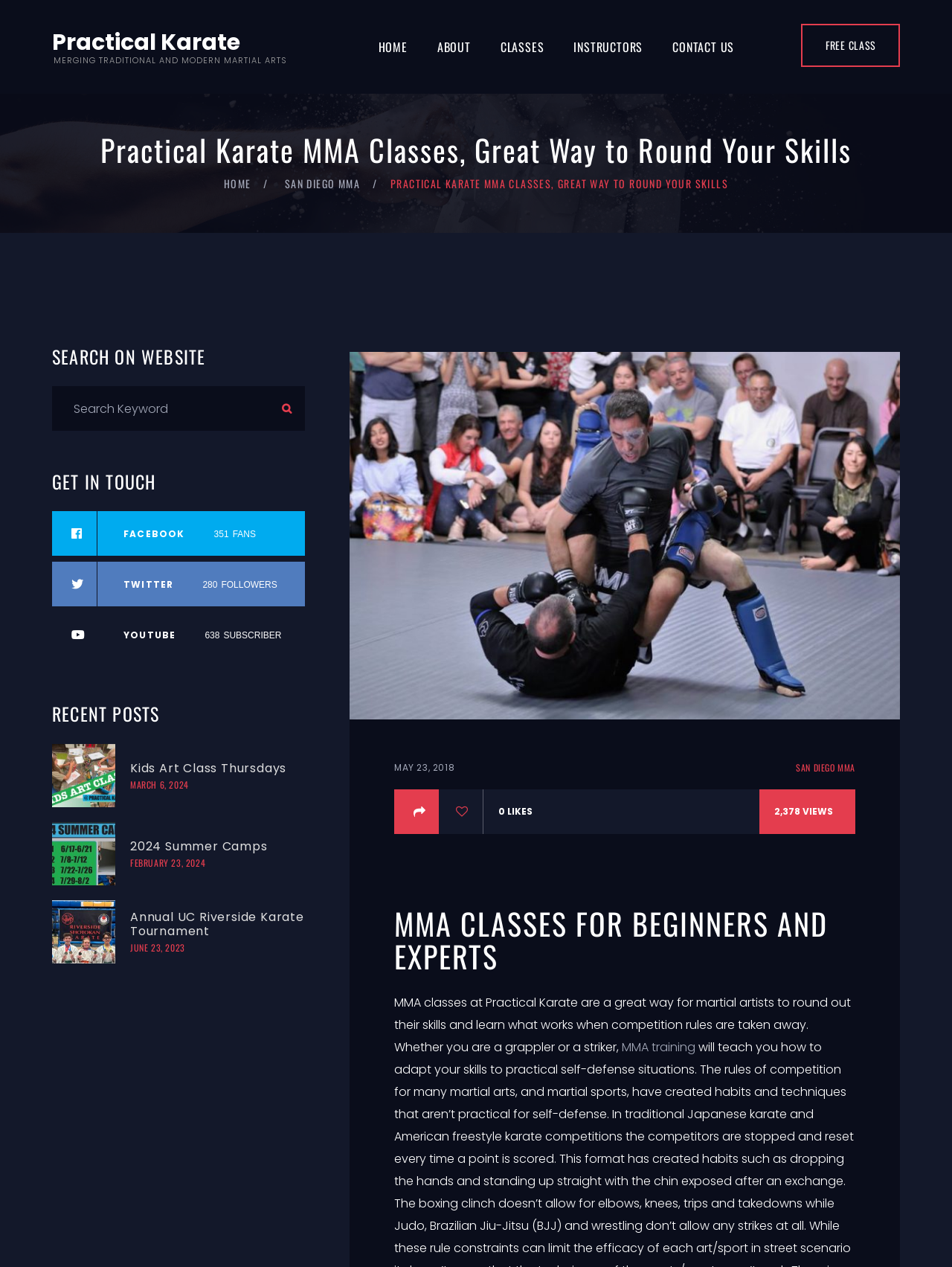What is the purpose of the search box?
Based on the image, answer the question with a single word or brief phrase.

Search on website